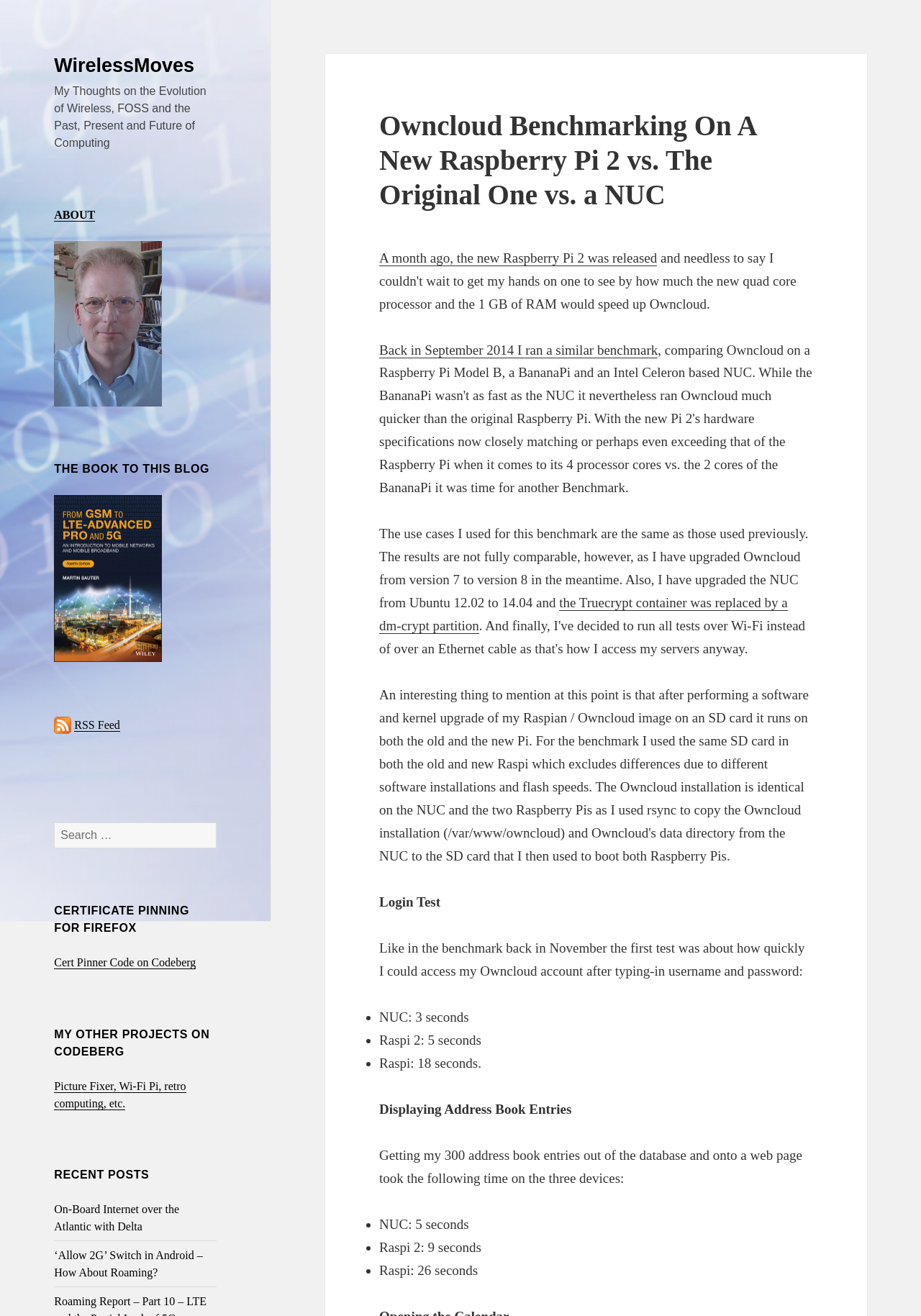Generate a thorough caption that explains the contents of the webpage.

This webpage is about the author's thoughts on the evolution of wireless, FOSS, and the past, present, and future of computing. At the top, there is a link to "WirelessMoves" and a static text describing the author's thoughts. Below that, there is a section with the author's photo, a link to "ABOUT", and a heading "THE BOOK TO THIS BLOG".

On the left side, there is a navigation menu with links to "RSS Feed", a search bar, and headings to different sections such as "CERTIFICATE PINNING FOR FIREFOX", "MY OTHER PROJECTS ON CODEBERG", and "RECENT POSTS". The search bar has a button labeled "SEARCH".

The main content of the webpage is about benchmarking Owncloud on a new Raspberry Pi 2, the original Raspberry Pi, and a NUC. There is a heading "Owncloud Benchmarking On A New Raspberry Pi 2 vs. The Original One vs. a NUC" followed by several paragraphs of text describing the benchmarking process and results. The text is divided into sections with headings such as "Login Test" and "Displaying Address Book Entries", and includes lists comparing the performance of the three devices.

There are several links throughout the text, including links to other projects on Codeberg and recent posts. There are also several images, including the author's photo and icons for the RSS feed and search button.